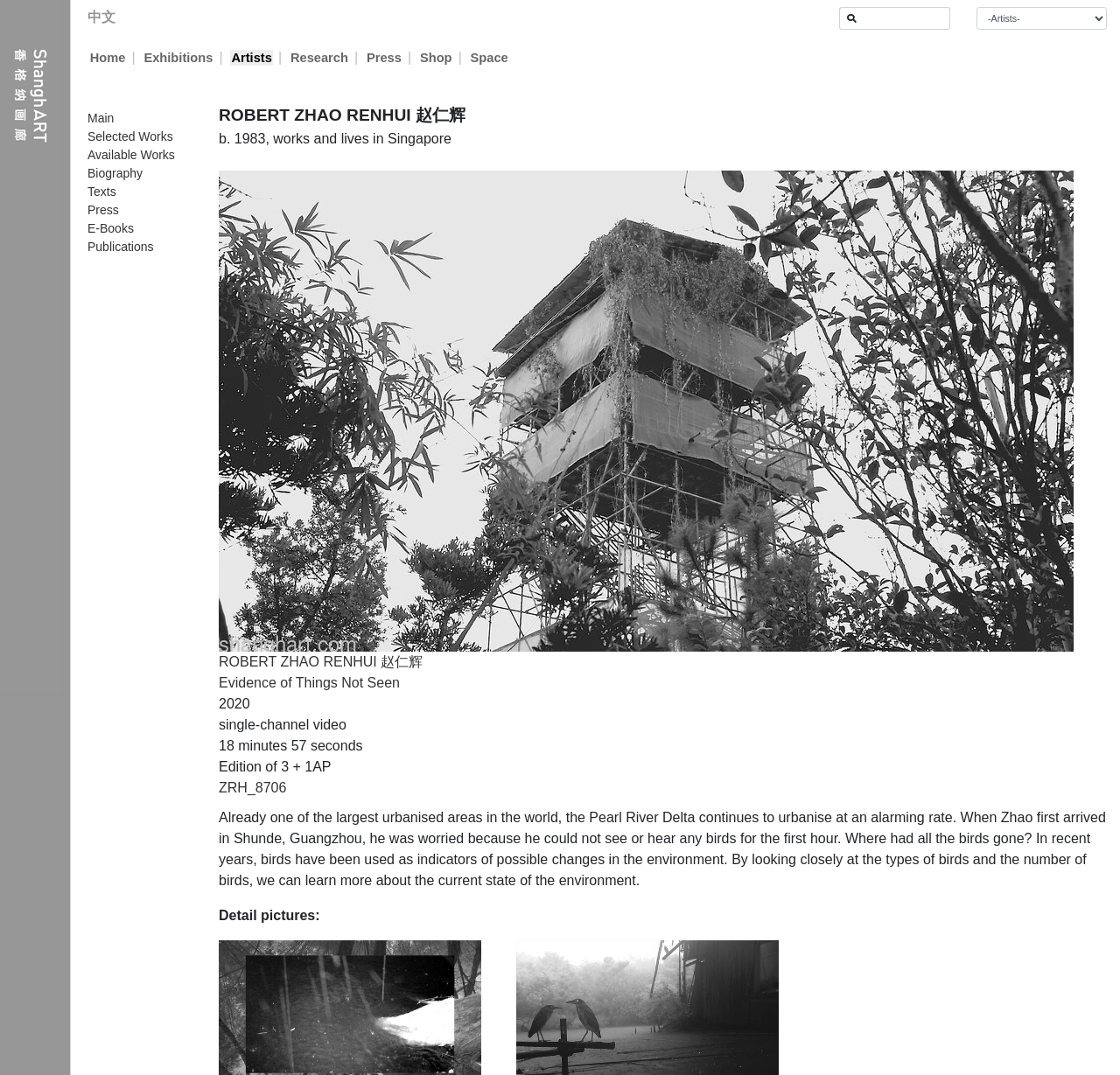What is the concern of the artist when he arrived in Shunde, Guangzhou?
Using the picture, provide a one-word or short phrase answer.

He could not see or hear any birds